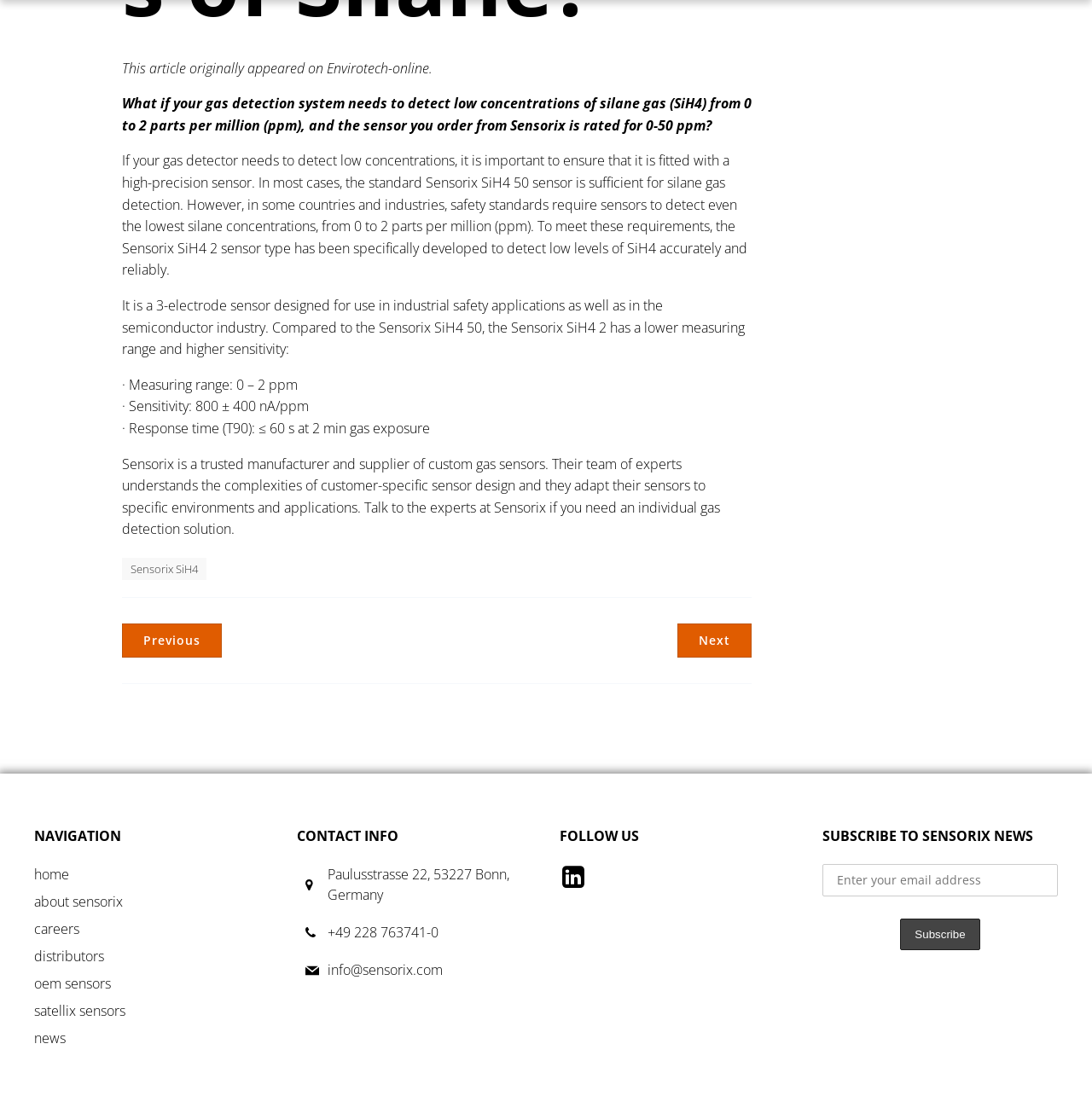What is the name of the gas detection system?
Look at the image and answer with only one word or phrase.

Sensorix